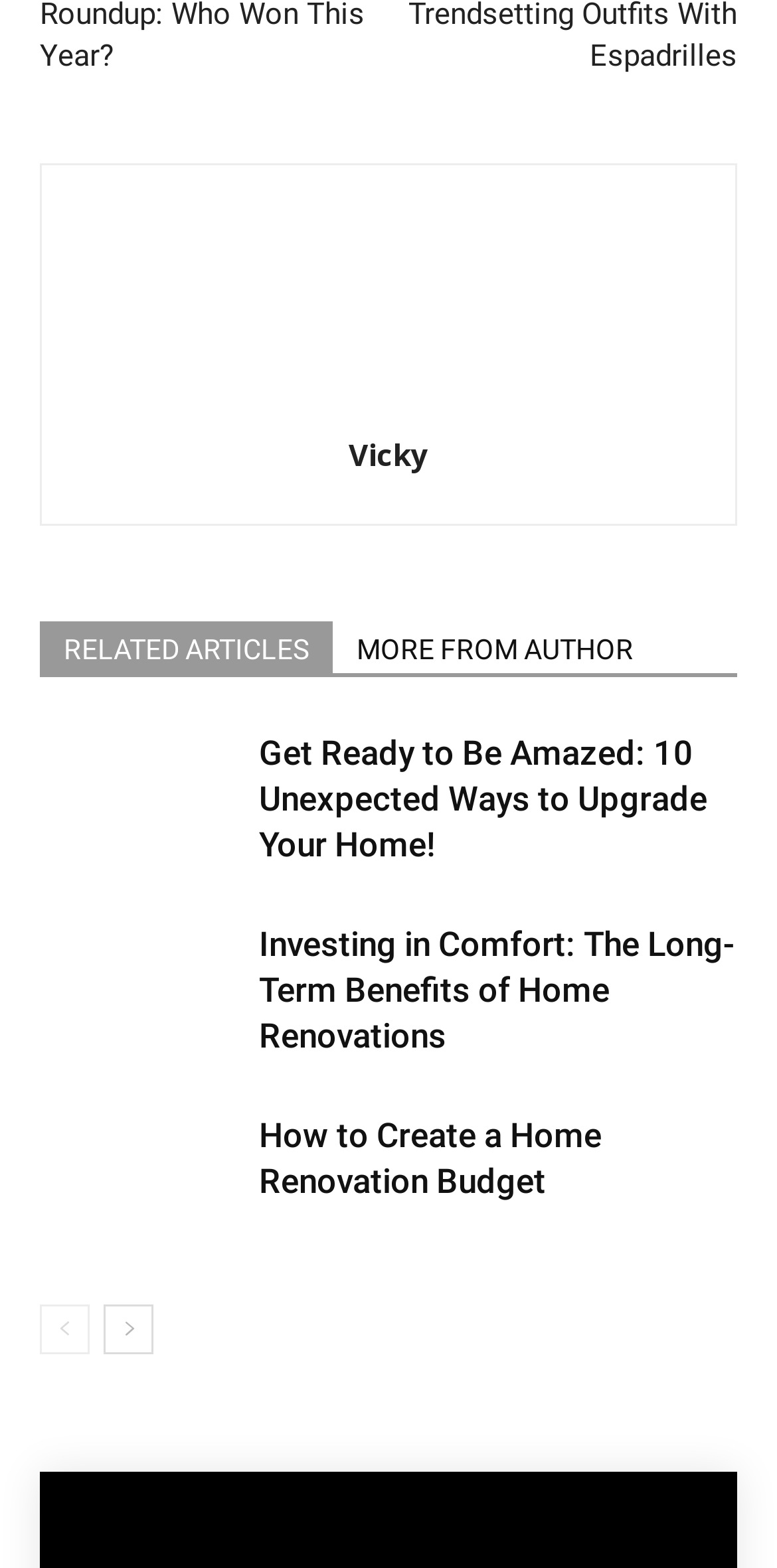What is the topic of the related articles?
Can you give a detailed and elaborate answer to the question?

The related articles listed on the webpage are all related to the topic of home renovation, with headings such as 'Get Ready to Be Amazed: 10 Unexpected Ways to Upgrade Your Home!' and 'How to Create a Home Renovation Budget'.